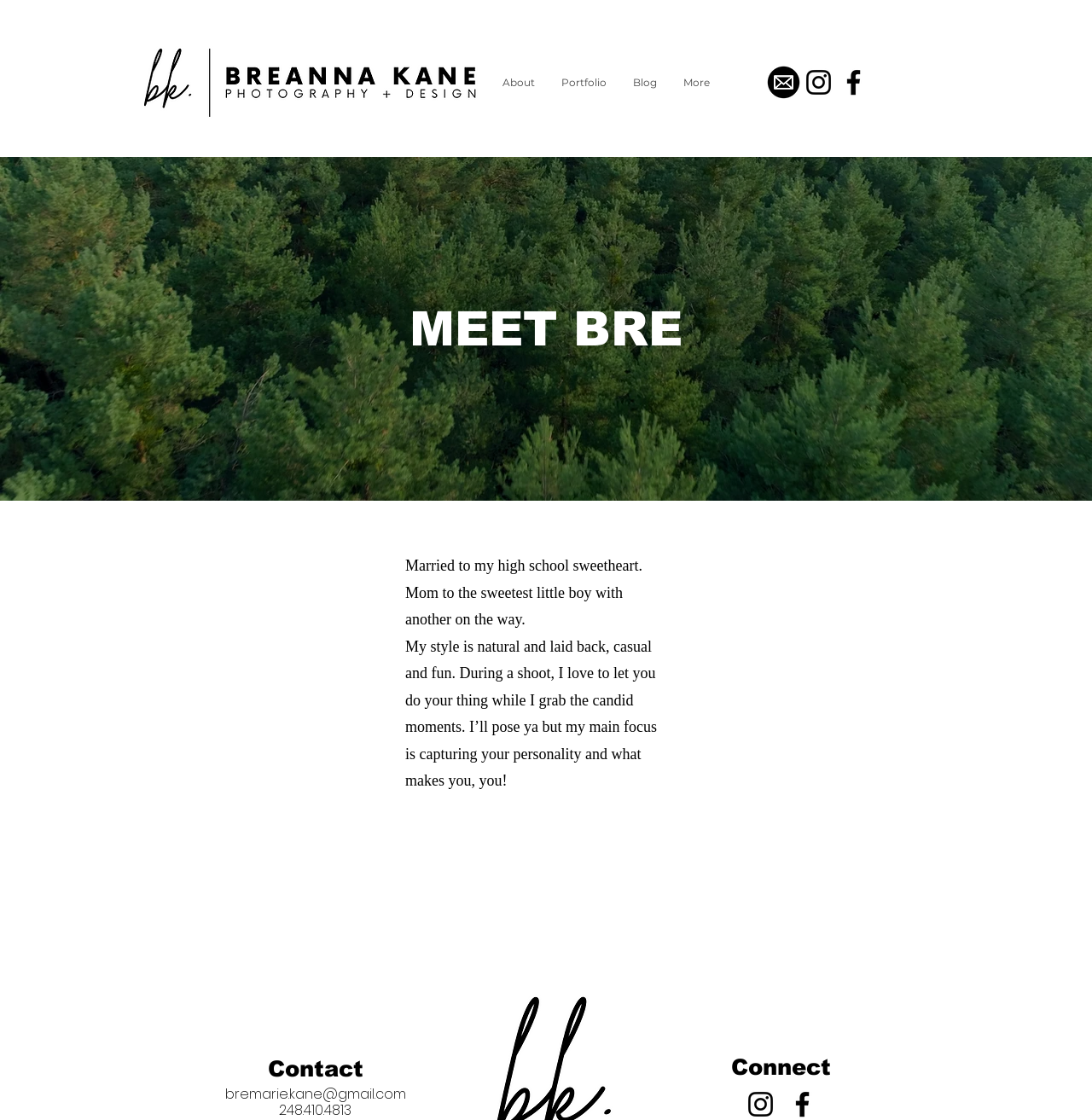From the screenshot, find the bounding box of the UI element matching this description: "bremarie.kane@gmail.com". Supply the bounding box coordinates in the form [left, top, right, bottom], each a float between 0 and 1.

[0.206, 0.968, 0.371, 0.986]